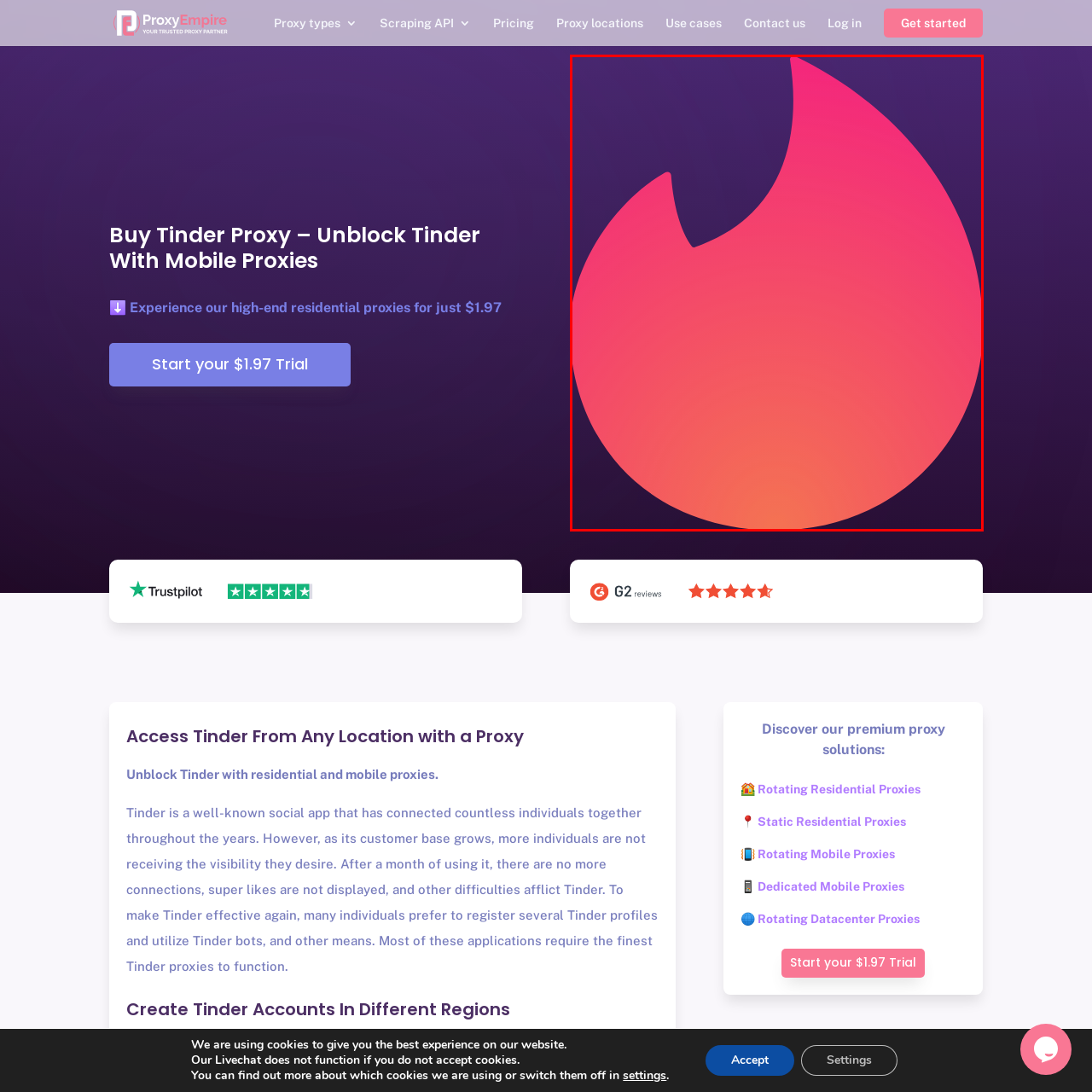What is the name of the dating application associated with the logo?
Inspect the part of the image highlighted by the red bounding box and give a detailed answer to the question.

The caption explicitly states that the stylized flame logo is associated with Tinder, a popular dating application known for its swiping features.